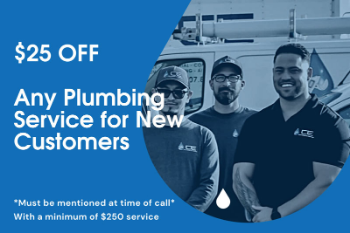Answer the following inquiry with a single word or phrase:
What is the amount of discount offered?

$25